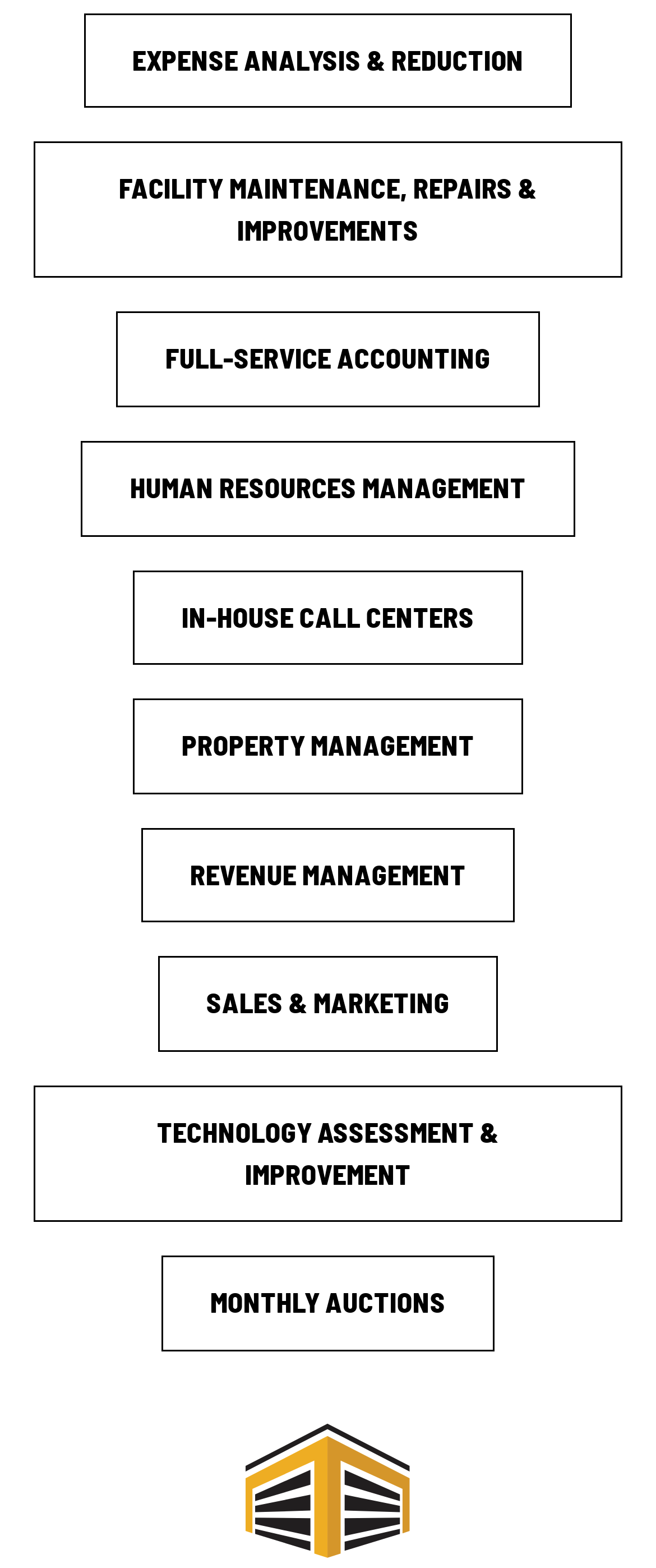What is the general industry or sector of the company?
Using the visual information, answer the question in a single word or phrase.

Business services